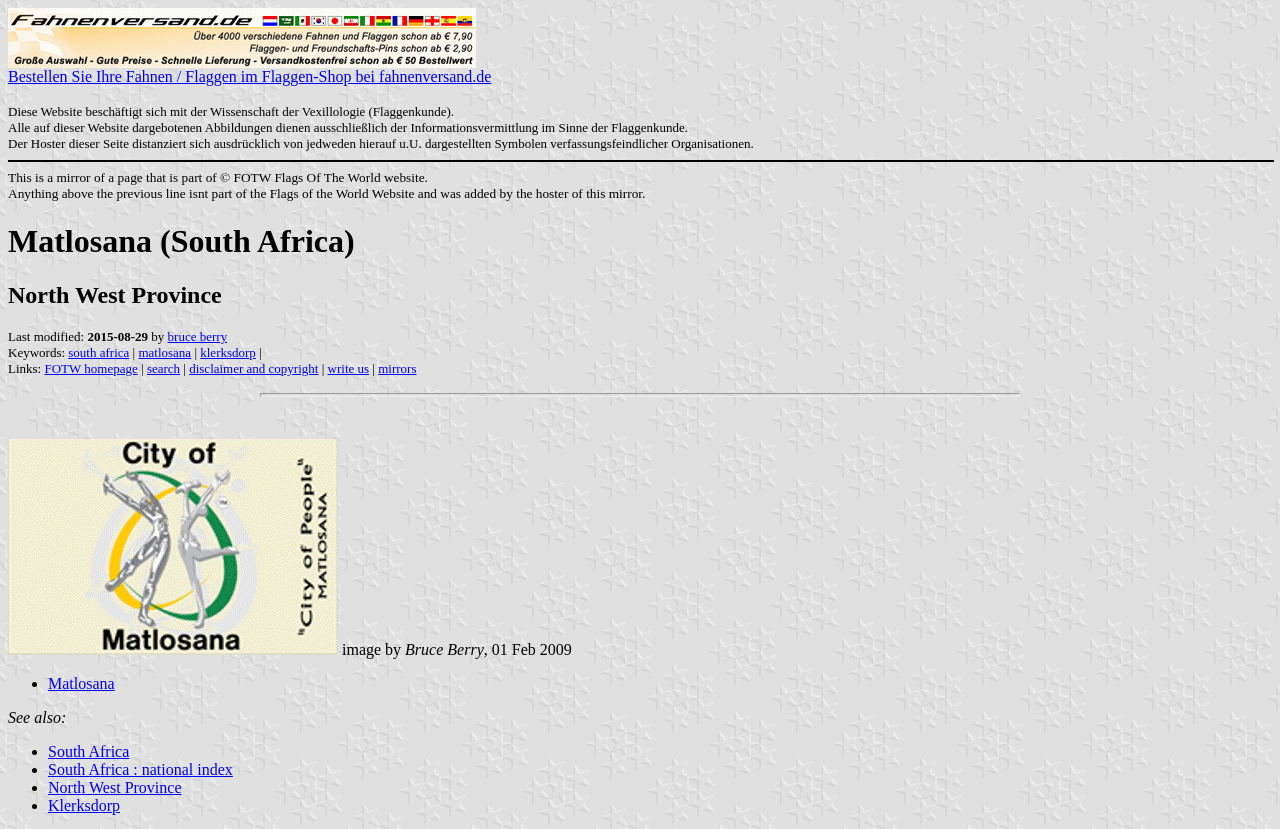Provide a one-word or one-phrase answer to the question:
What is the date when the webpage was last modified?

2015-08-29